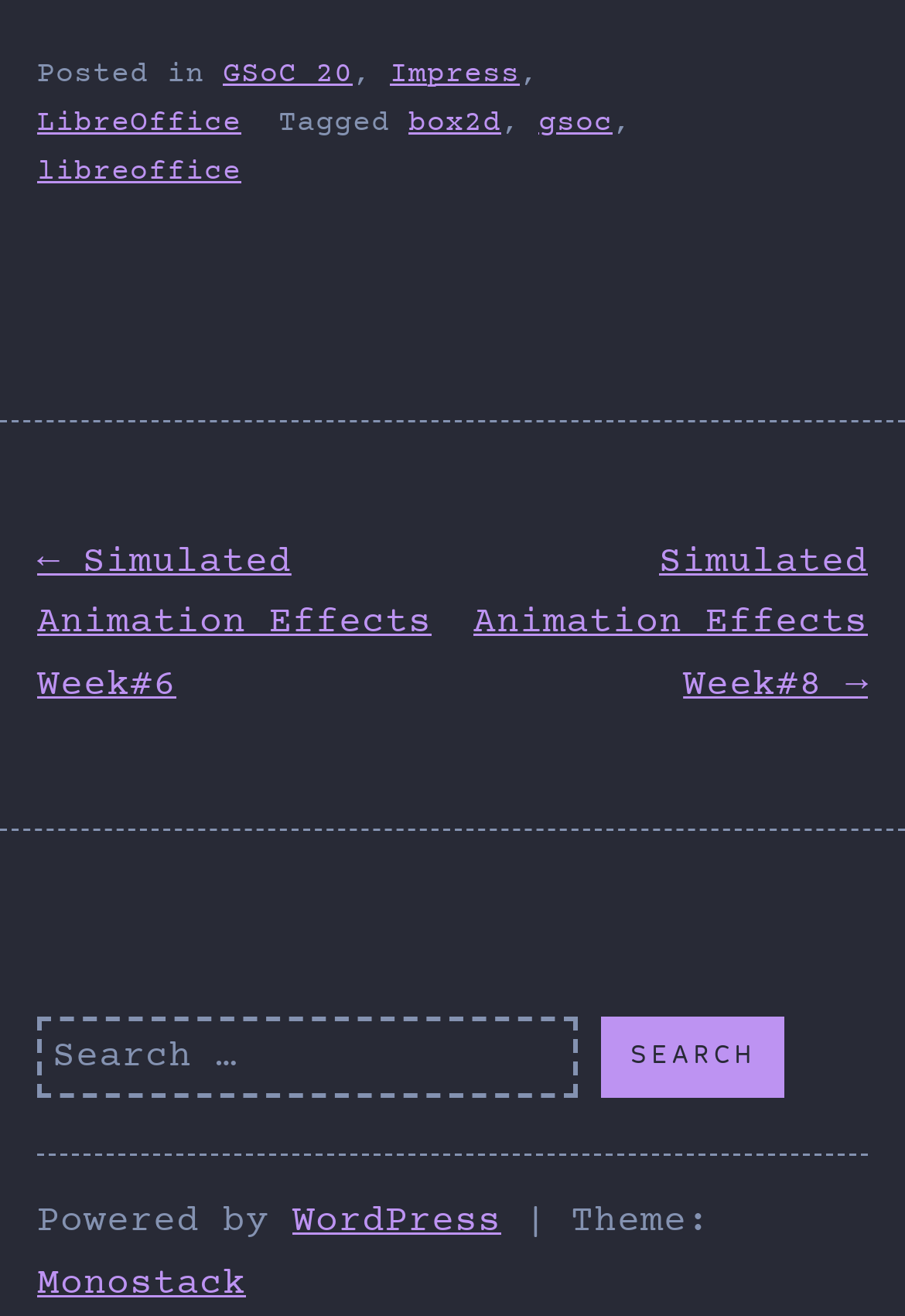Could you please study the image and provide a detailed answer to the question:
What is the theme of the website?

I found the static text 'Theme:' at the bottom of the page, and next to it is the link 'Monostack', which is the theme of the website.